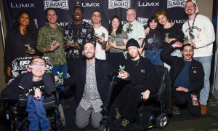Provide a short answer using a single word or phrase for the following question: 
What are some participants holding in the image?

Trophies or awards